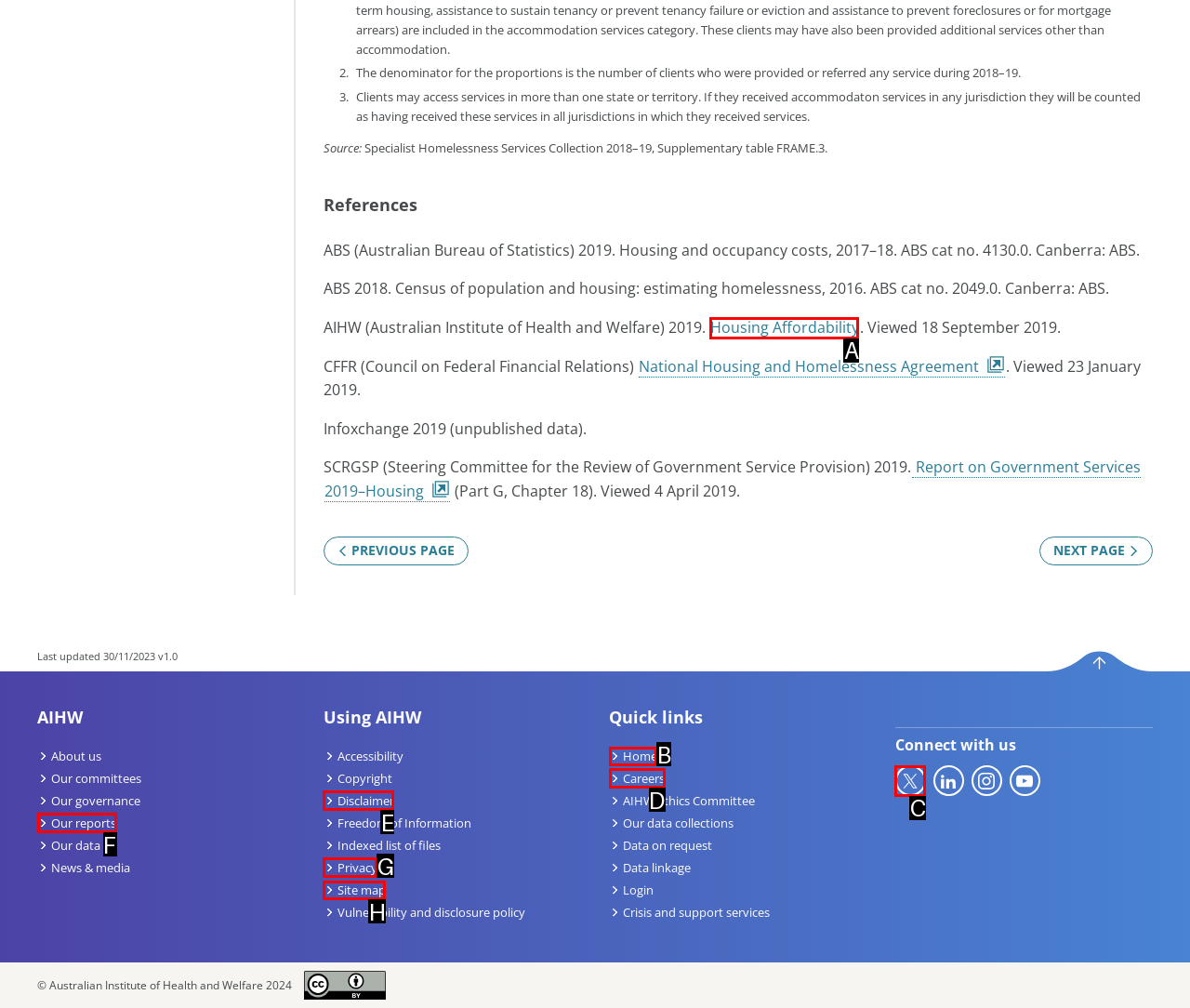To perform the task "Click on 'Home'", which UI element's letter should you select? Provide the letter directly.

B